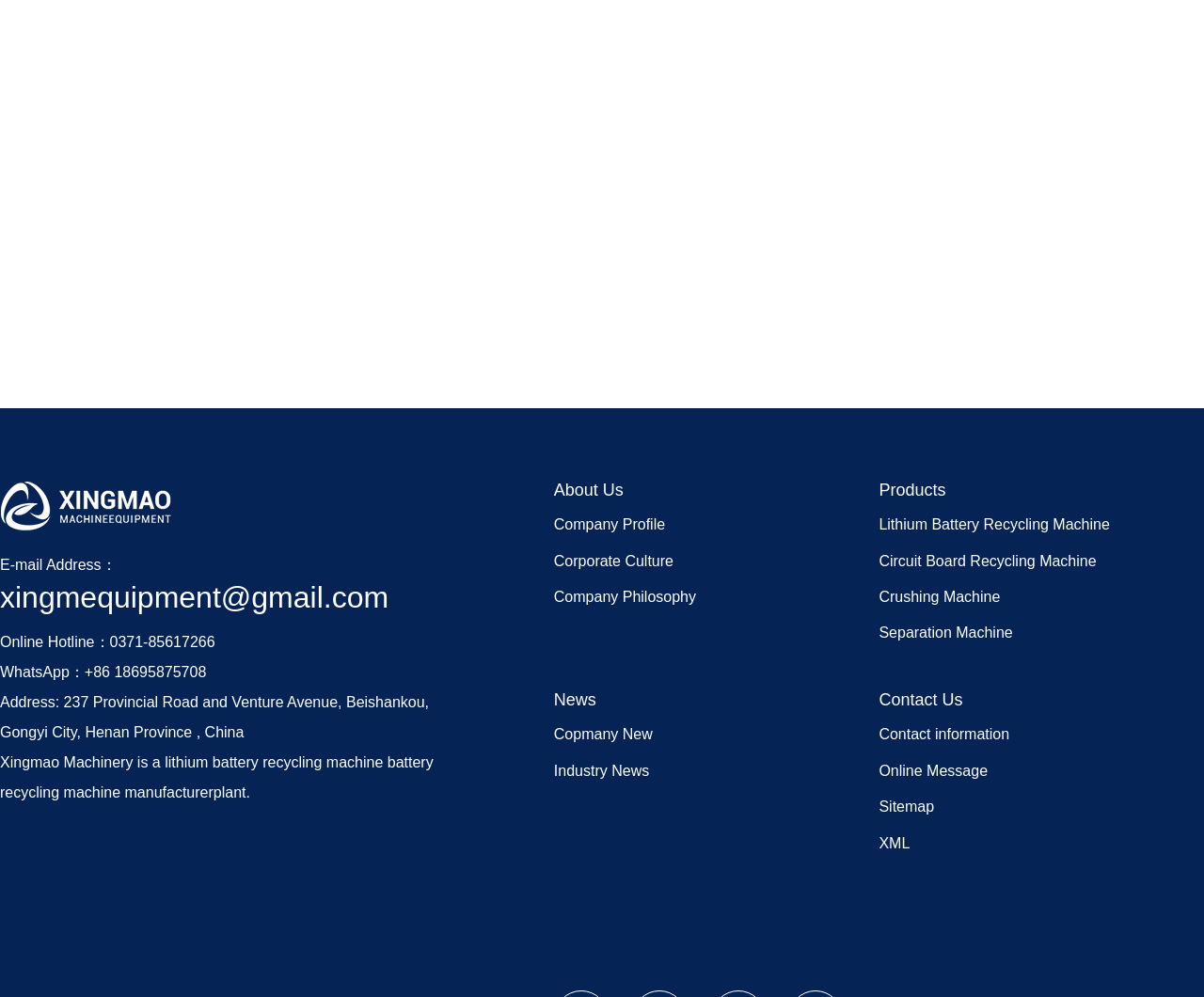What is the email address of the company?
Answer the question in a detailed and comprehensive manner.

I found the email address by looking at the StaticText element with the text 'E-mail Address：' and its adjacent link element with the text 'xingmequipment@gmail.com'.